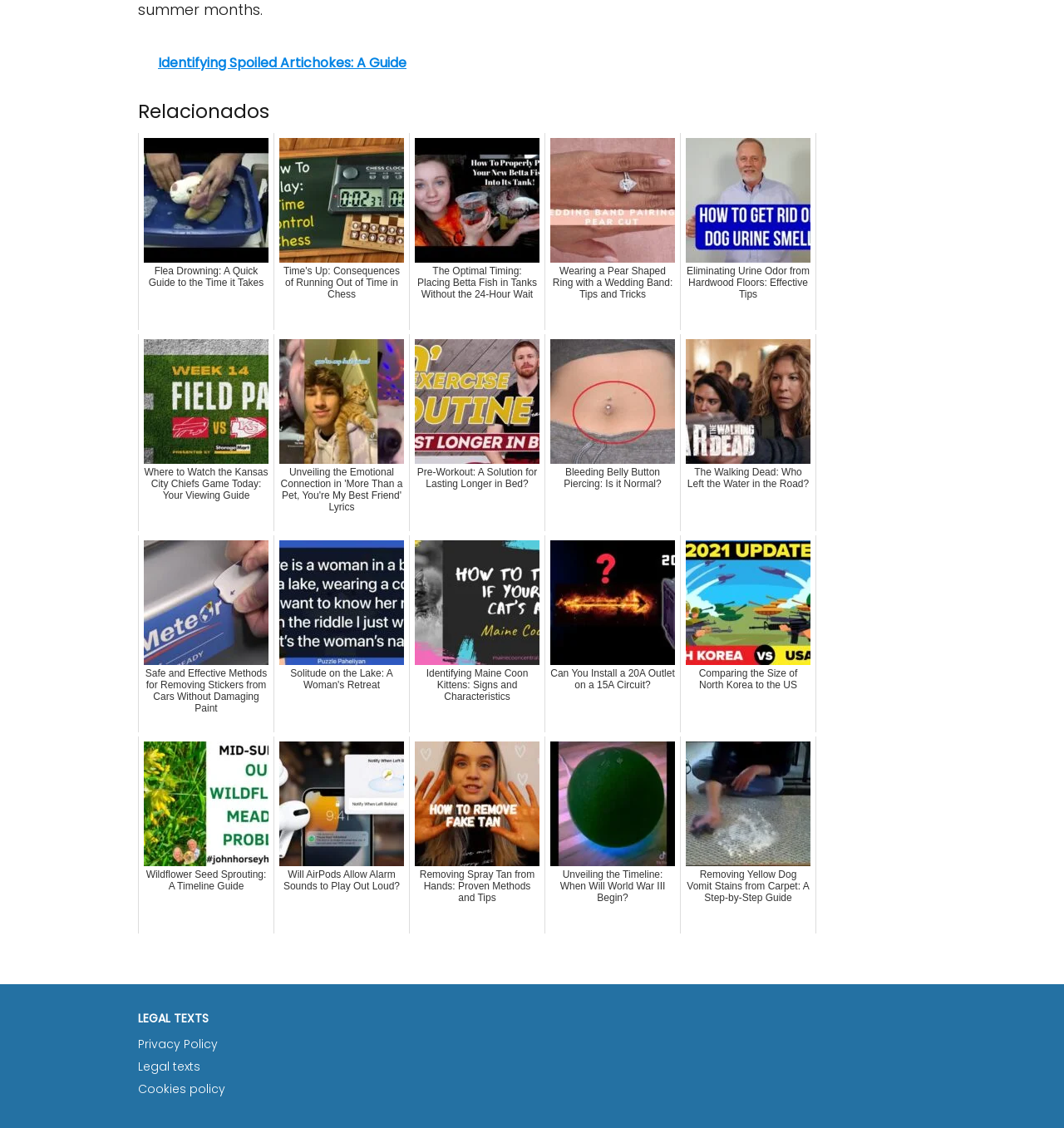Find the bounding box coordinates of the clickable area required to complete the following action: "Explore the emotional connection in 'More Than a Pet, You're My Best Friend' lyrics".

[0.257, 0.296, 0.385, 0.471]